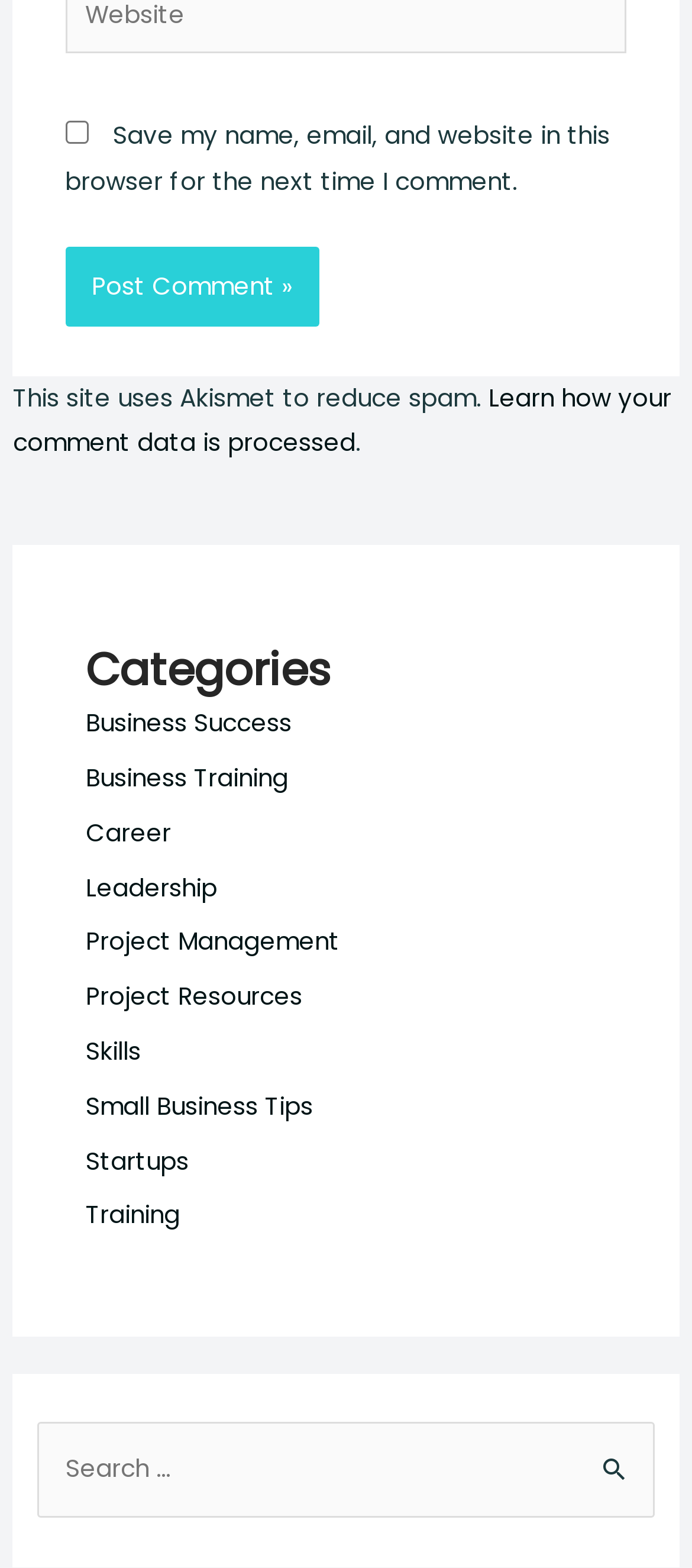Answer this question in one word or a short phrase: What is the purpose of the checkbox?

Save comment info